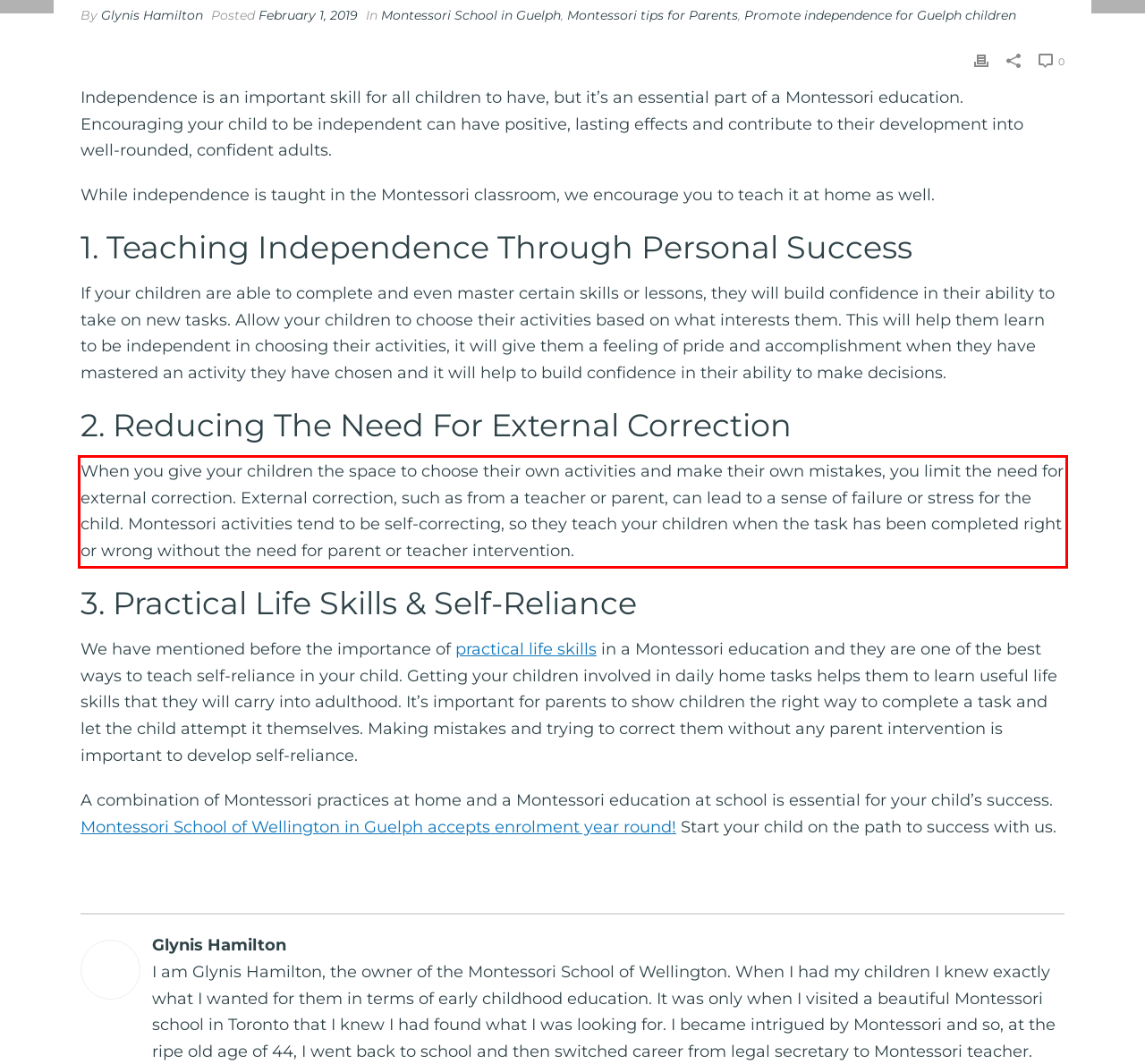You have a screenshot of a webpage with a red bounding box. Use OCR to generate the text contained within this red rectangle.

When you give your children the space to choose their own activities and make their own mistakes, you limit the need for external correction. External correction, such as from a teacher or parent, can lead to a sense of failure or stress for the child. Montessori activities tend to be self-correcting, so they teach your children when the task has been completed right or wrong without the need for parent or teacher intervention.